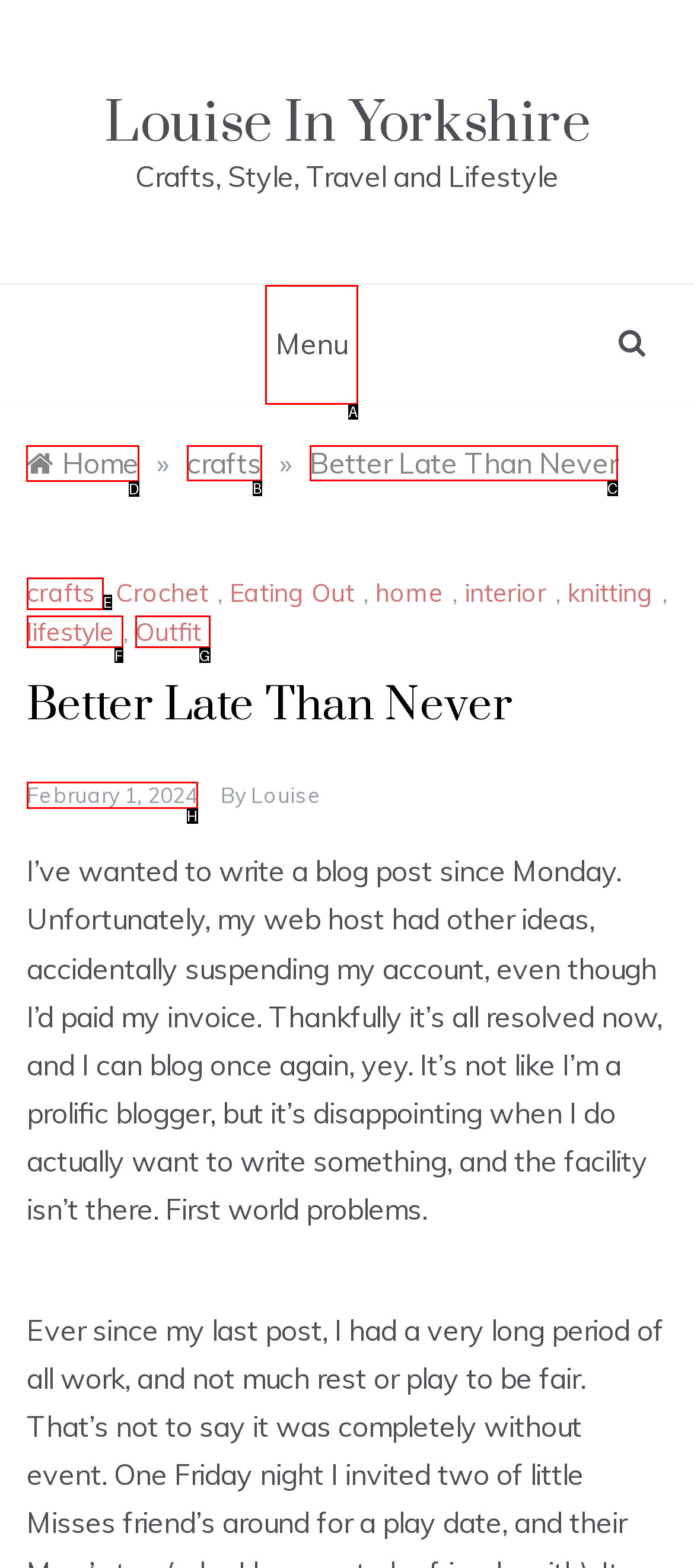Identify the letter of the correct UI element to fulfill the task: Click the 'Home' link from the given options in the screenshot.

D